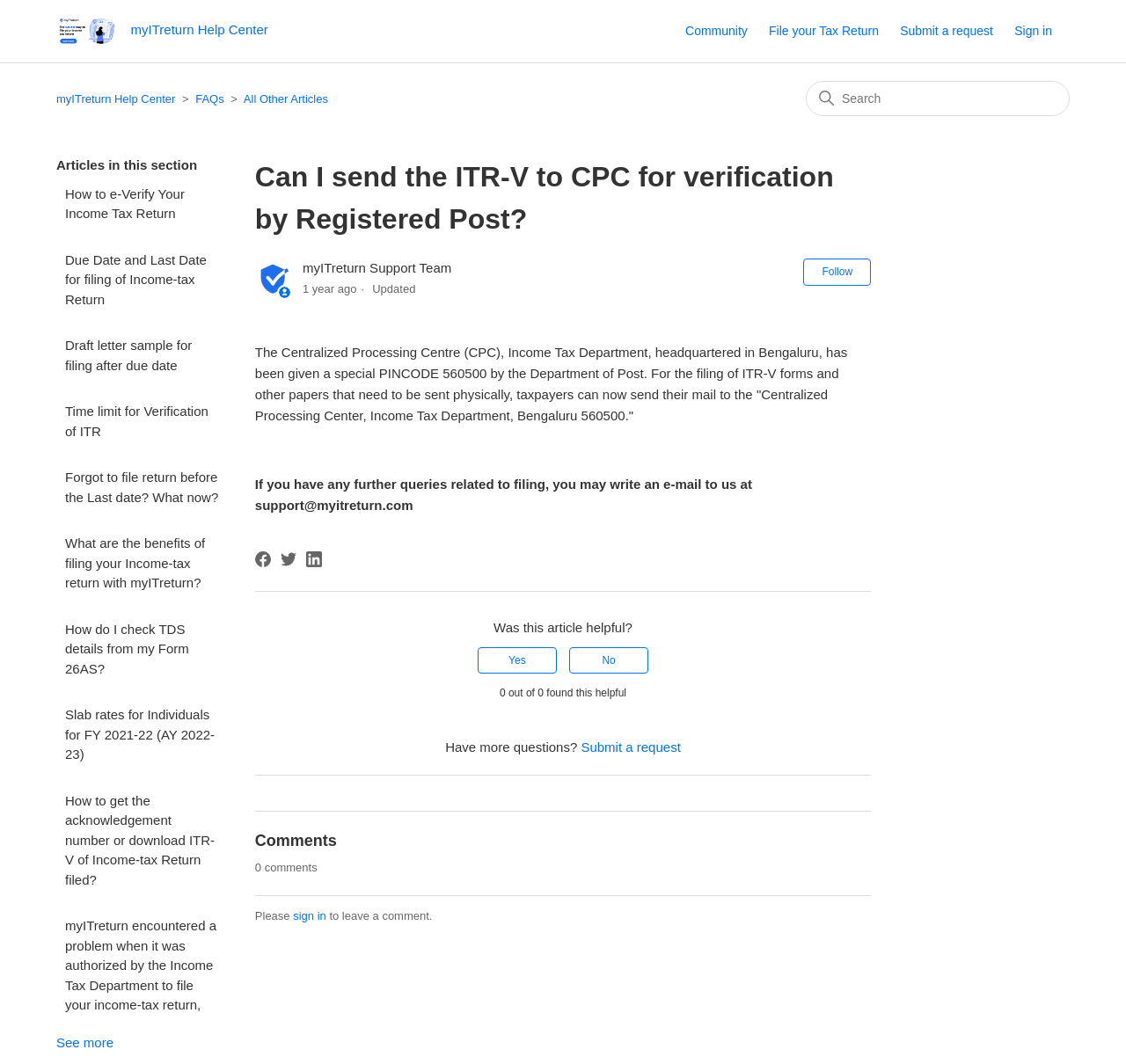What is the PINCODE of the Centralized Processing Centre?
Utilize the information in the image to give a detailed answer to the question.

The PINCODE of the Centralized Processing Centre (CPC), Income Tax Department, headquartered in Bengaluru, is 560500, as mentioned in the article.